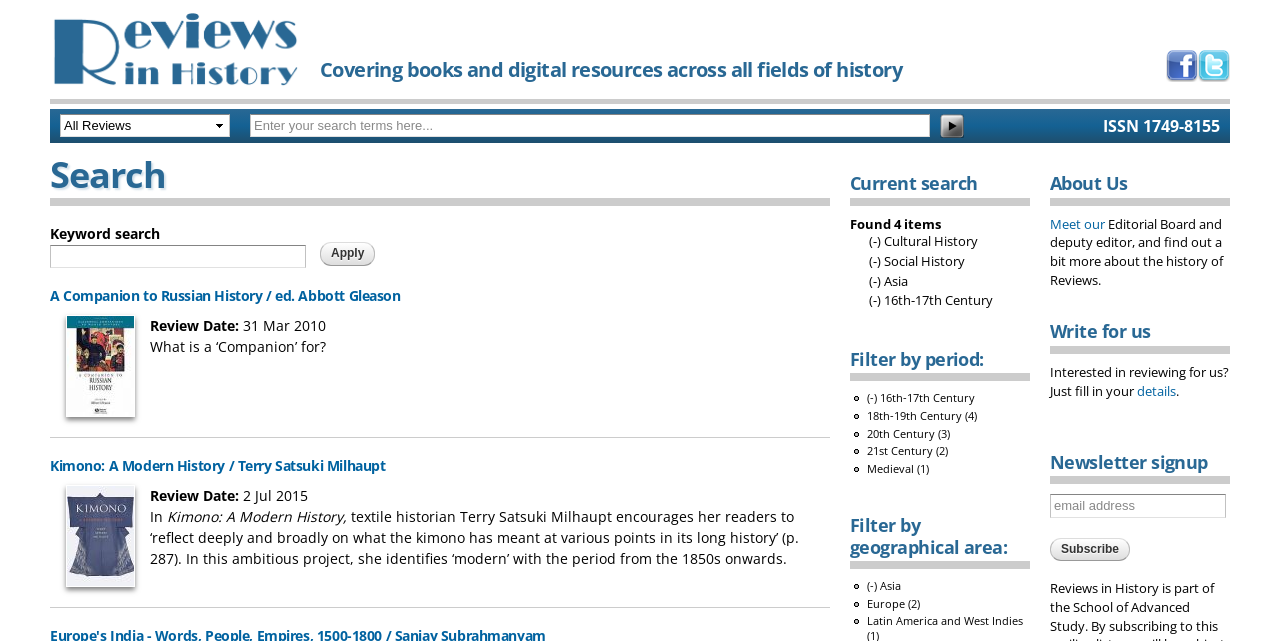Find the bounding box coordinates for the HTML element described as: "name="query"". The coordinates should consist of four float values between 0 and 1, i.e., [left, top, right, bottom].

[0.039, 0.382, 0.239, 0.418]